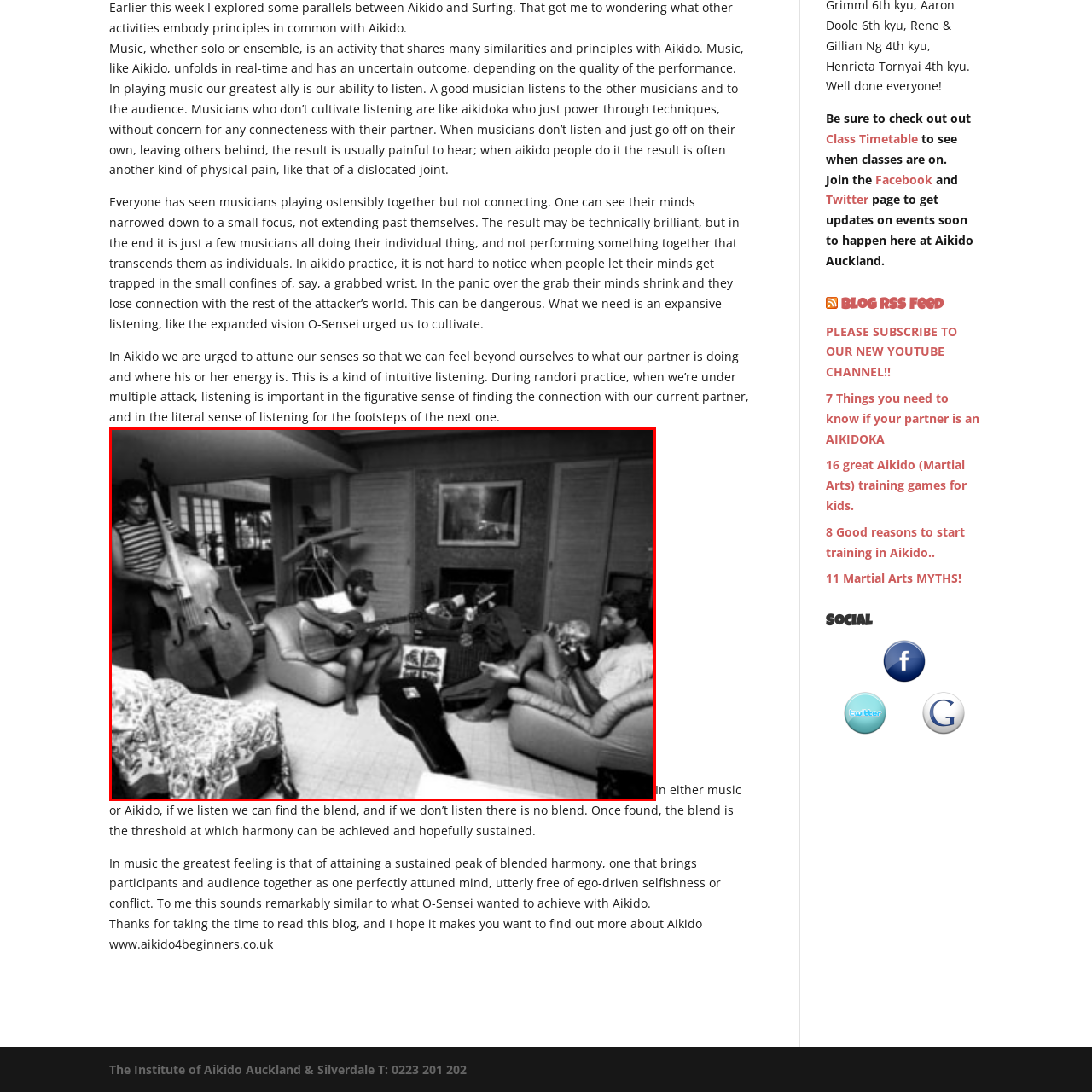Review the image segment marked with the grey border and deliver a thorough answer to the following question, based on the visual information provided: 
What type of atmosphere is depicted in the living room?

The caption describes the interior as having a laid-back atmosphere, suggesting a comfortable space where creativity and collaboration flourish, which implies a relaxed atmosphere.